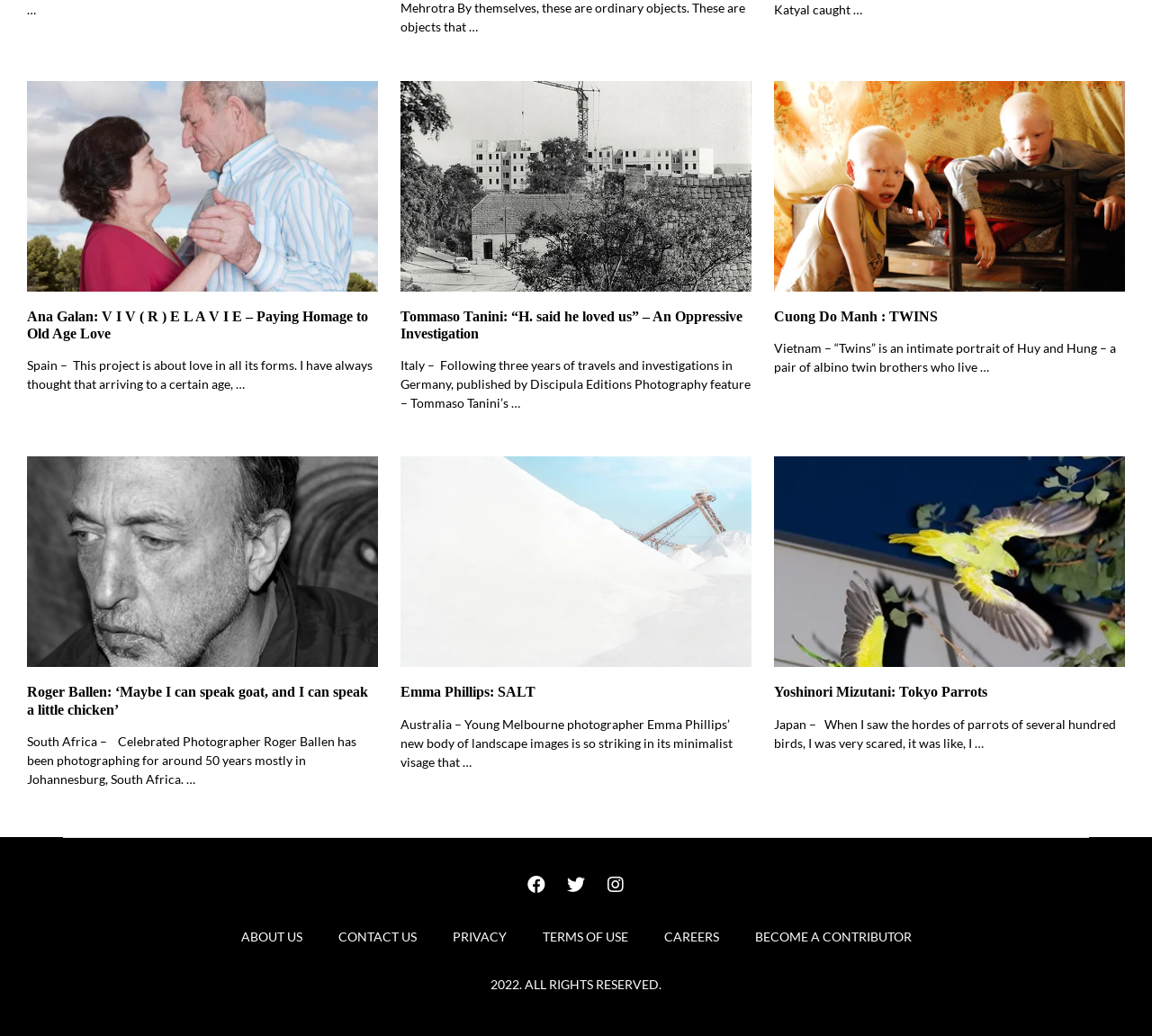Provide a thorough and detailed response to the question by examining the image: 
What is the name of the photographer who took pictures of parrots in Tokyo?

I found the answer by looking at the heading element with the text 'Yoshinori Mizutani: Tokyo Parrots' which is associated with a link and a StaticText element describing the project.